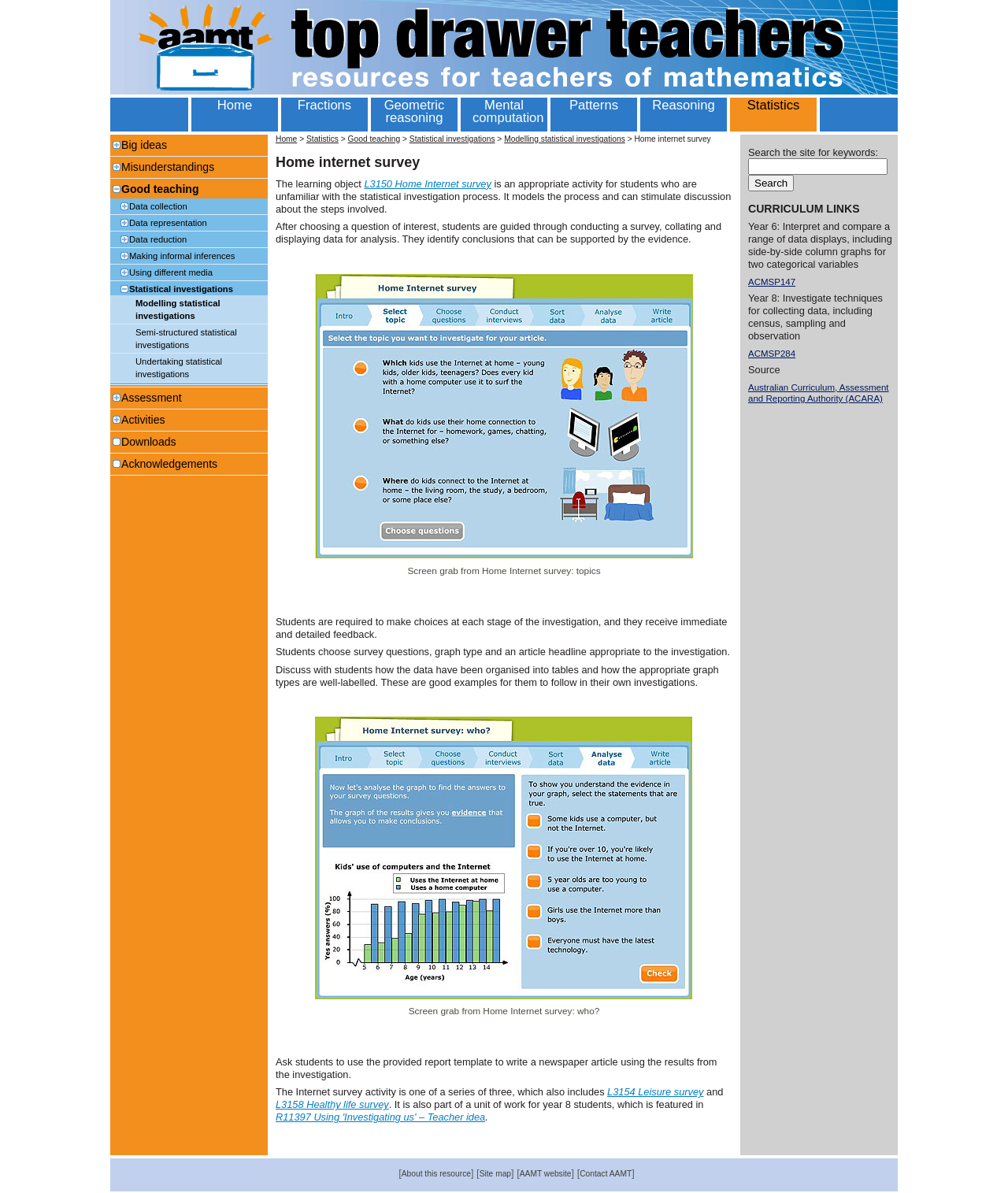What is the purpose of the 'Home Internet survey' activity?
From the image, provide a succinct answer in one word or a short phrase.

To model the statistical investigation process